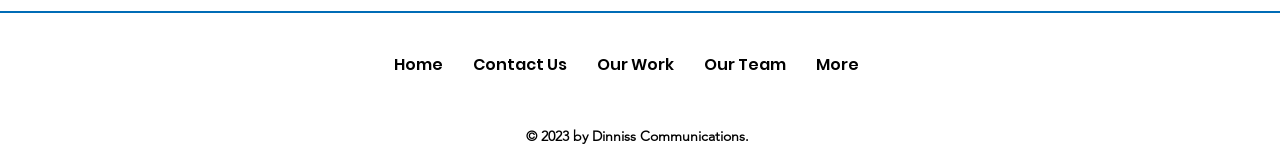Using the provided description: "More", find the bounding box coordinates of the corresponding UI element. The output should be four float numbers between 0 and 1, in the format [left, top, right, bottom].

[0.625, 0.214, 0.682, 0.582]